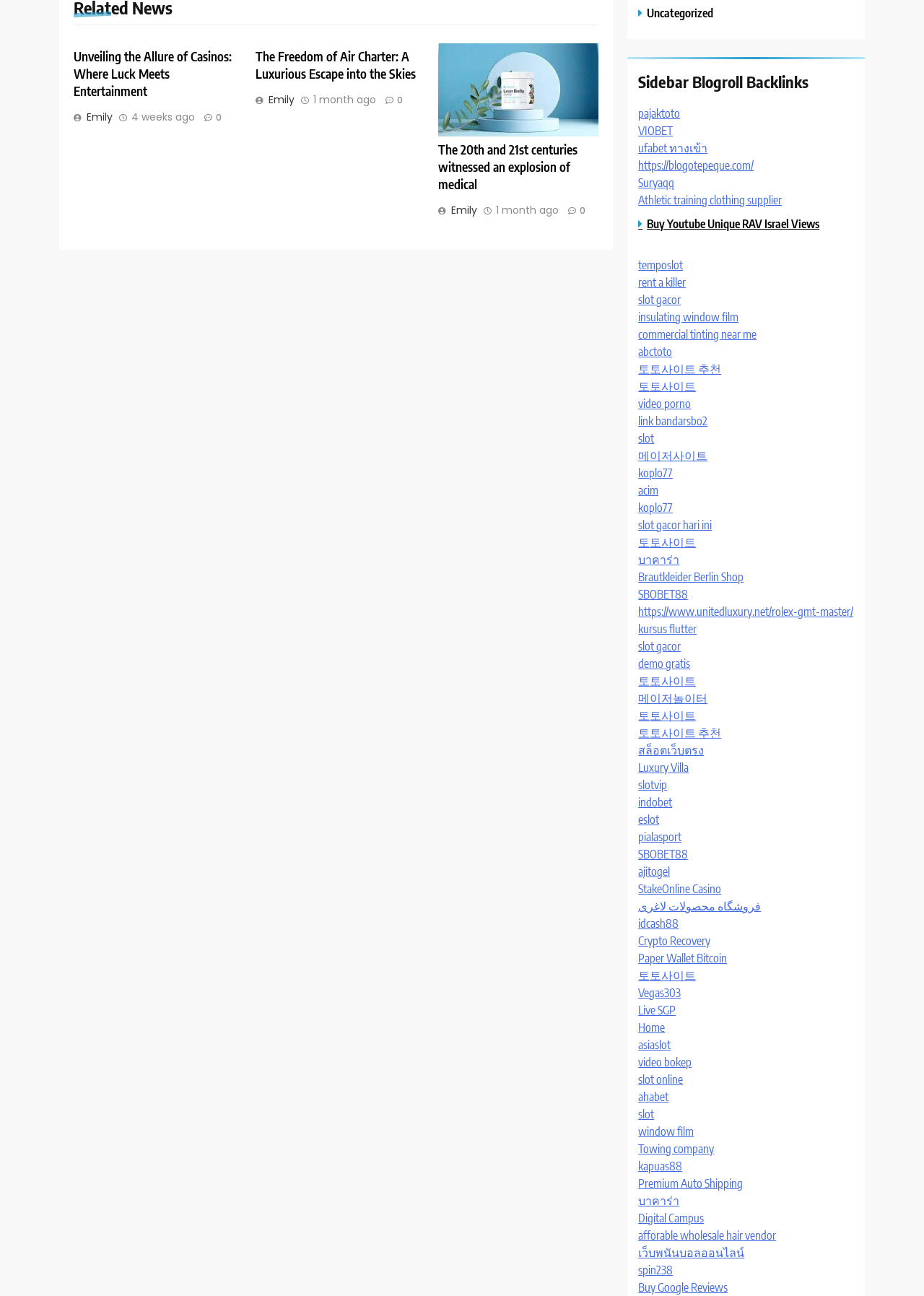Using the webpage screenshot, locate the HTML element that fits the following description and provide its bounding box: "토토사이트".

[0.691, 0.52, 0.753, 0.531]